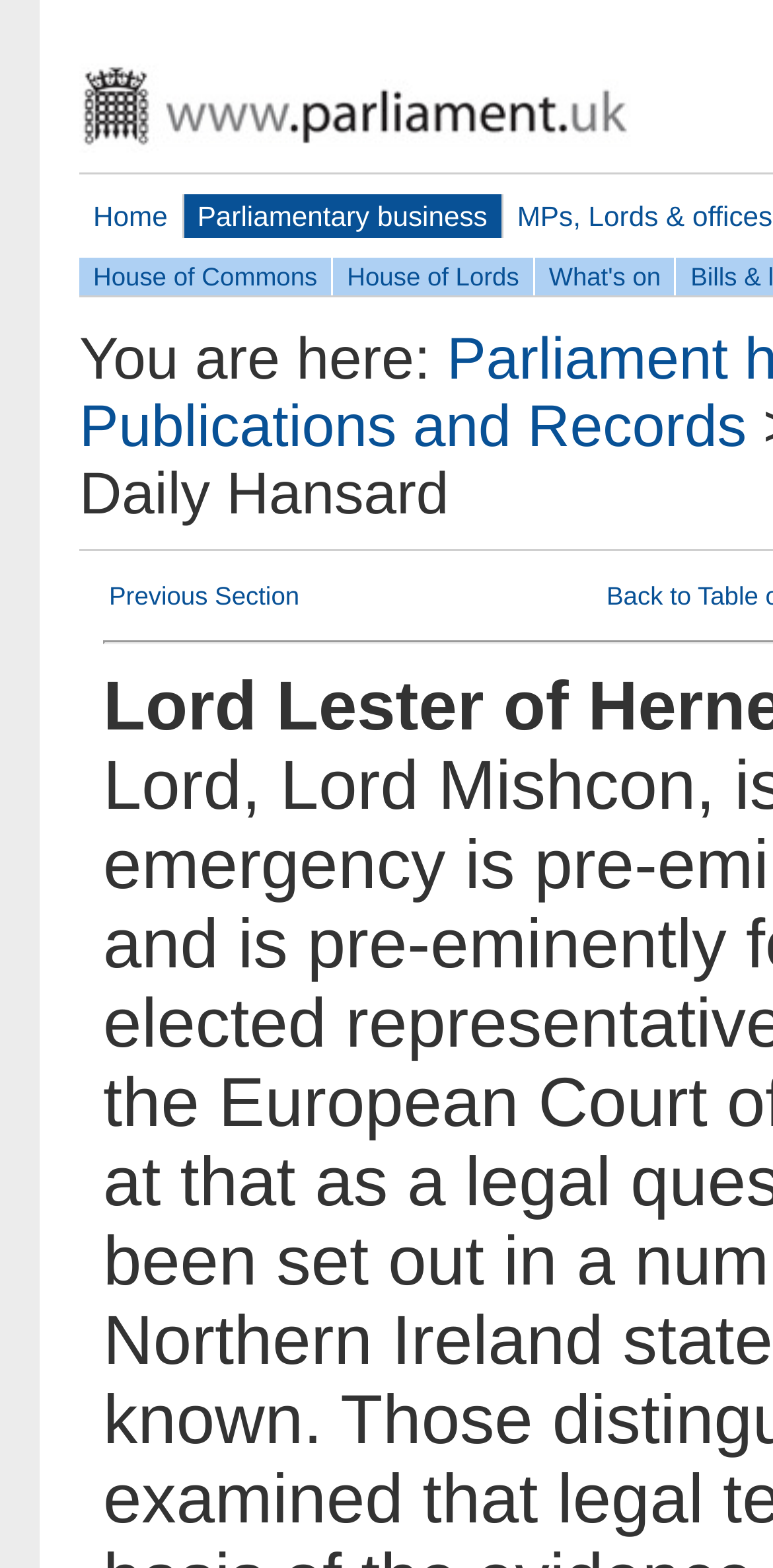Answer the question with a brief word or phrase:
How many links are on the top row?

5